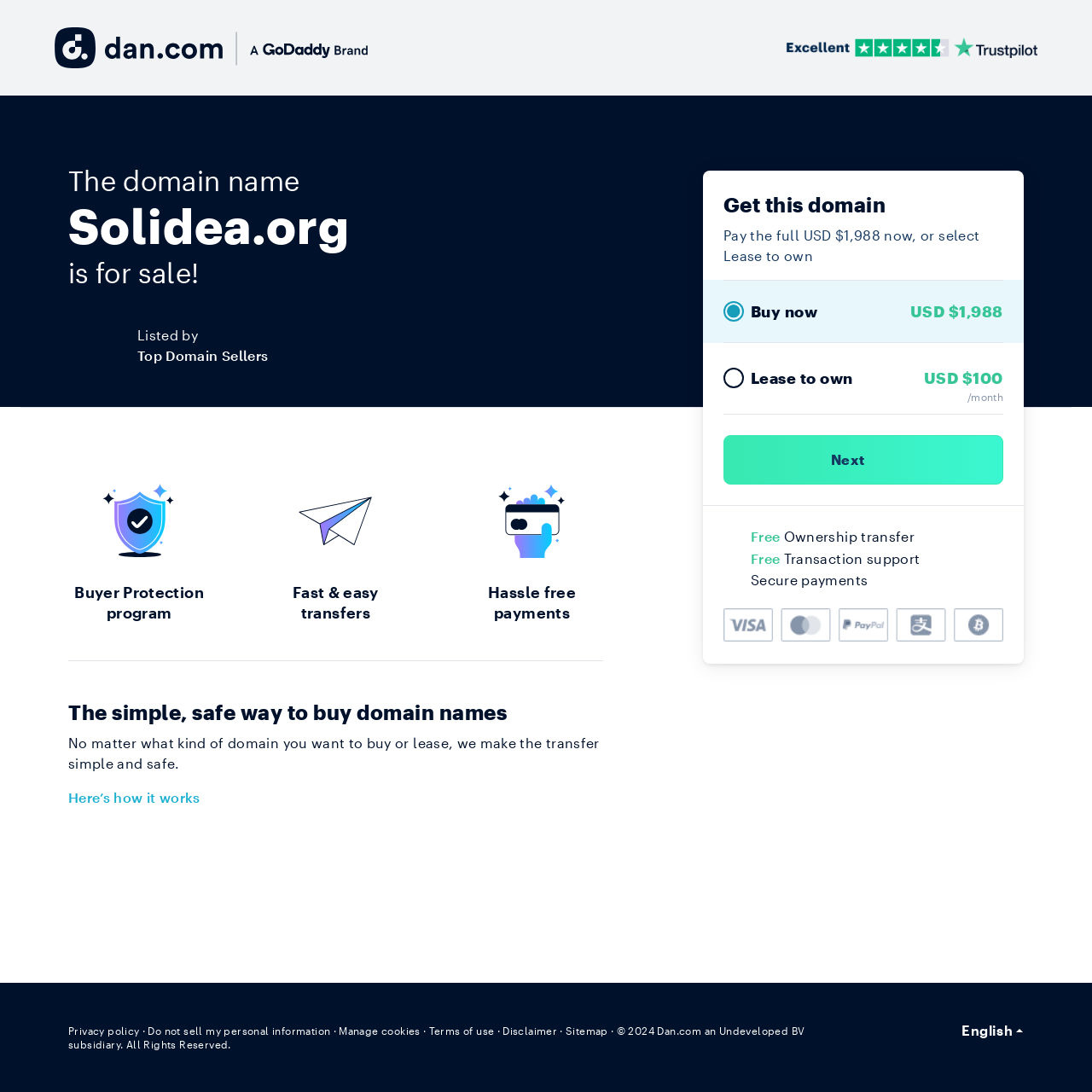Locate the bounding box coordinates of the region to be clicked to comply with the following instruction: "Click Here’s how it works". The coordinates must be four float numbers between 0 and 1, in the form [left, top, right, bottom].

[0.062, 0.723, 0.205, 0.738]